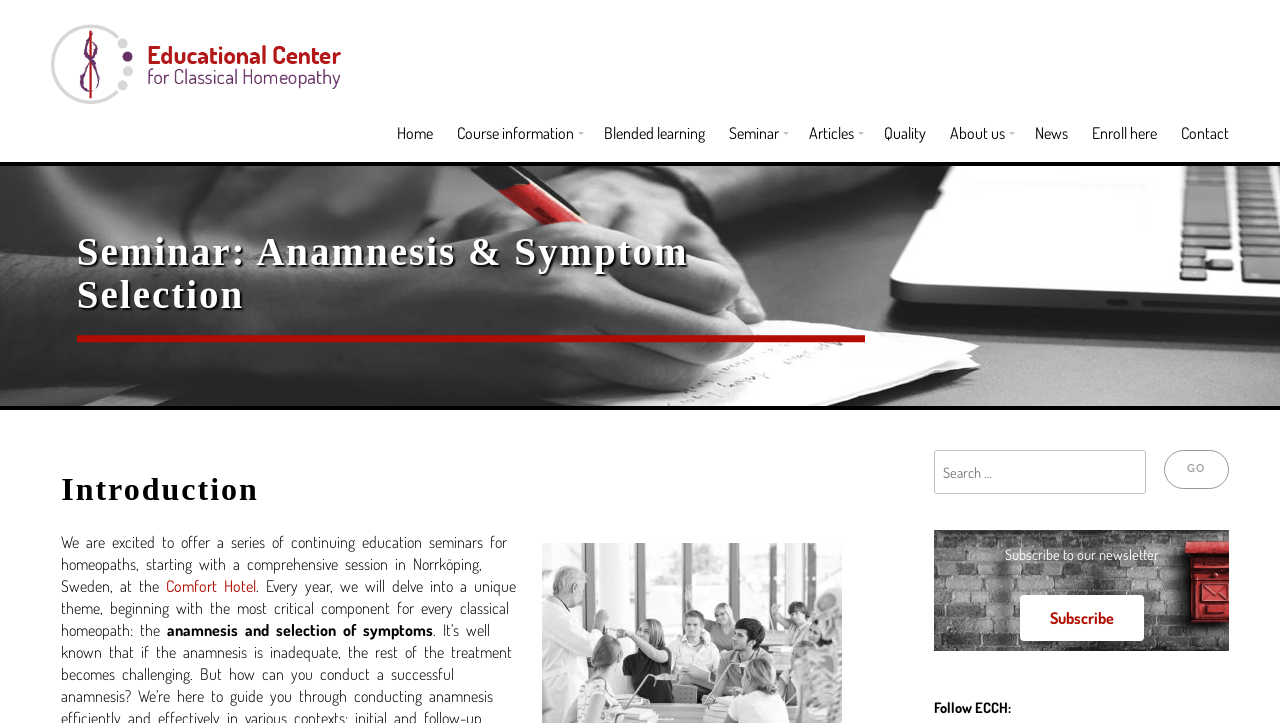Please identify the bounding box coordinates of the element's region that I should click in order to complete the following instruction: "subscribe to newsletter". The bounding box coordinates consist of four float numbers between 0 and 1, i.e., [left, top, right, bottom].

[0.797, 0.823, 0.893, 0.886]